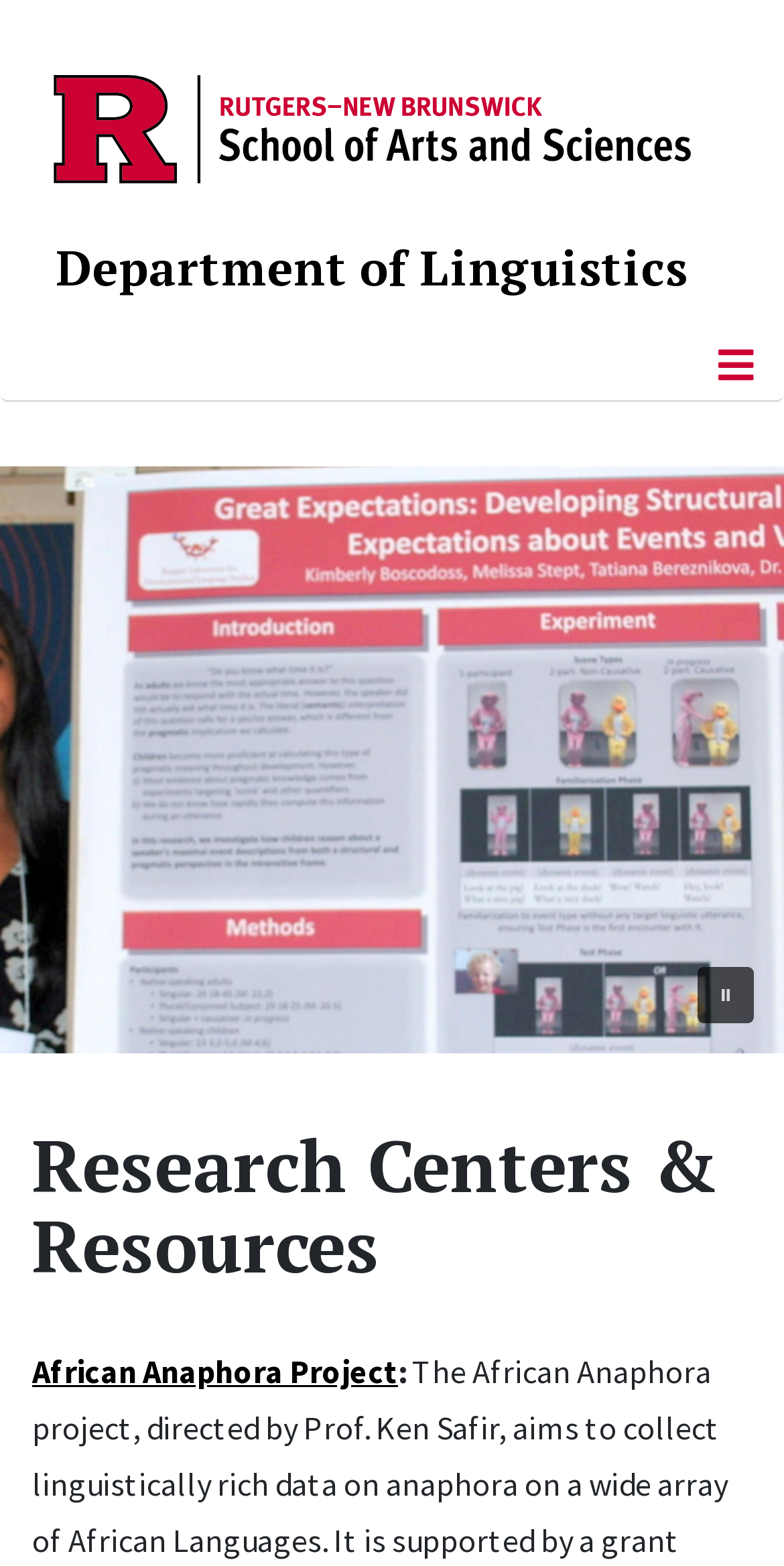Determine the bounding box for the HTML element described here: "aria-label="Pause autoplay"". The coordinates should be given as [left, top, right, bottom] with each number being a float between 0 and 1.

[0.89, 0.618, 0.962, 0.654]